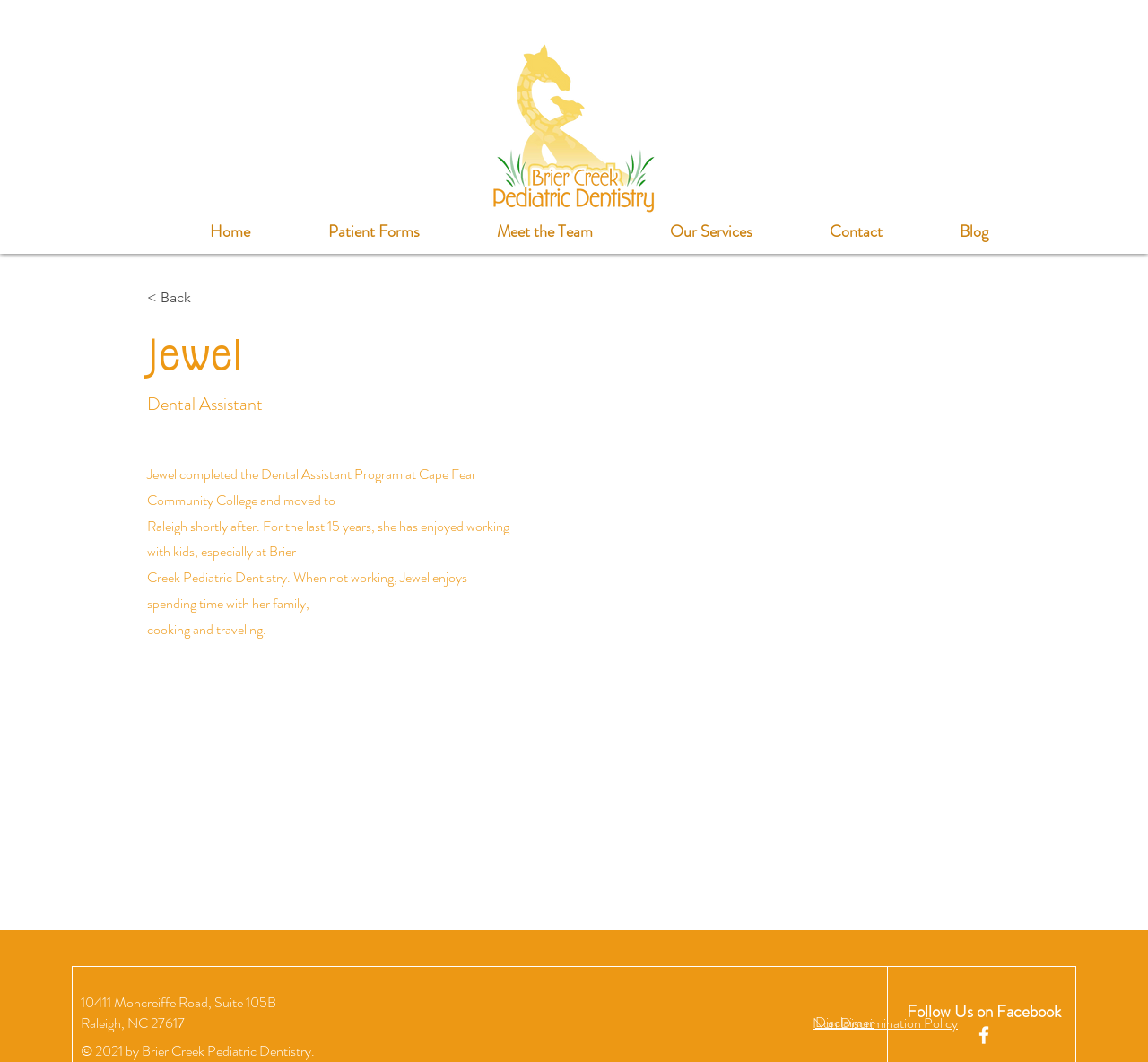Explain the webpage in detail.

The webpage is about Jewel, a dental assistant at Brier Creek Pediatric Dentistry. At the top left corner, there is a CCPD logo, which is also a link. Next to it, there is a navigation menu with links to different sections of the website, including Home, Patient Forms, Meet the Team, Our Services, Contact, and Blog.

Below the navigation menu, there is a main section that takes up most of the page. It starts with a link to go back, followed by a heading that reads "Jewel". Below the heading, there are four paragraphs of text that describe Jewel's background and experience as a dental assistant. The text is arranged in a single column and takes up about half of the page.

To the right of the text, there is an image of Jewel. At the bottom of the page, there is a section with the practice's address, including the street address, suite number, and city. Next to the address, there is a button that opens a disclaimer dialog. Below the address, there is a copyright notice and a call to action to follow the practice on Facebook.

In the bottom right corner, there is a social media bar with a link to the practice's Facebook page, represented by a white Facebook icon. Finally, there is a link to the practice's Non-Discrimination Policy at the bottom of the page.